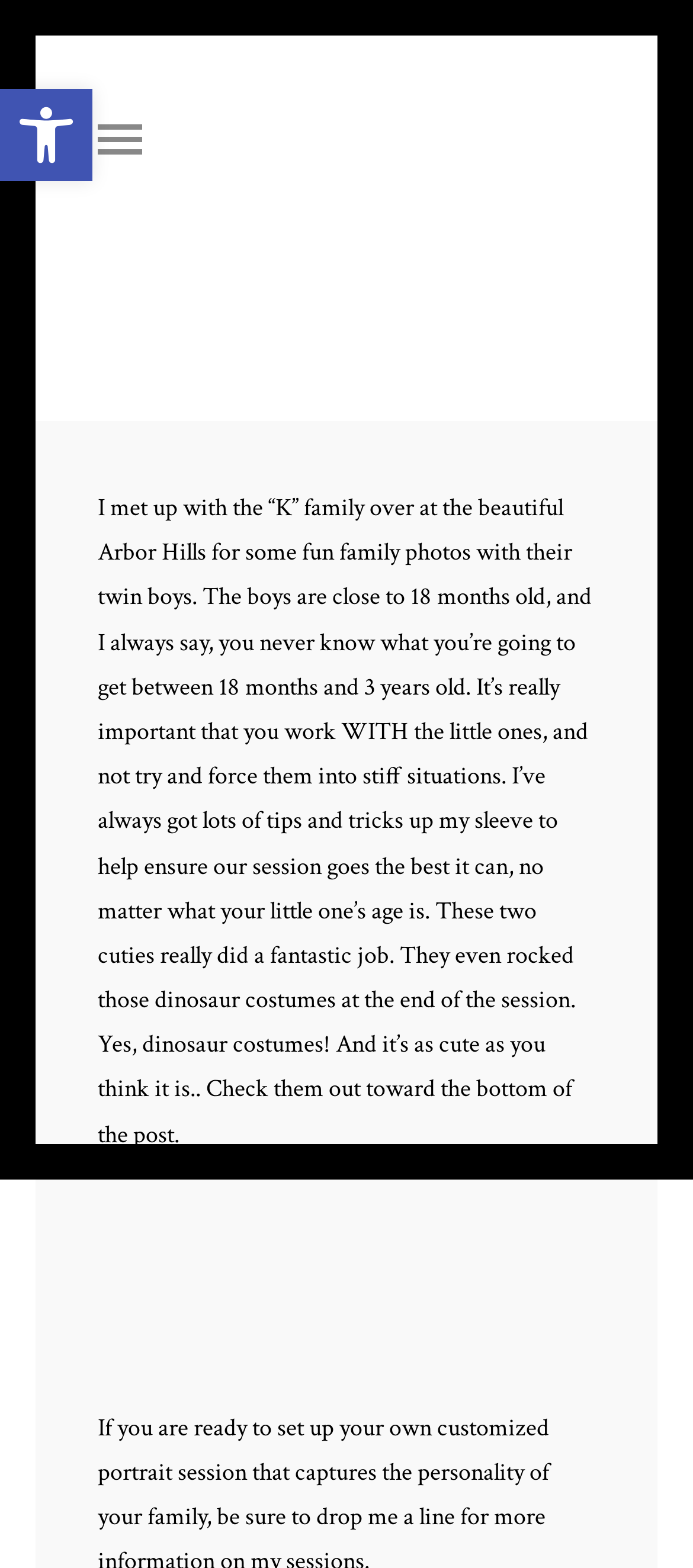Create a detailed summary of all the visual and textual information on the webpage.

The webpage is about a family photo shoot with twin boys, taken by Brandi Thompson Photography. At the top of the page, there is a link. Below the link, there is a paragraph of text that describes the photo shoot, mentioning the location, Arbor Hills, and the age of the twin boys. The text also talks about the importance of working with children during photo shoots and shares some tips and tricks to ensure a successful session.

Below the text, there are four images showcasing the family photo shoot, with the twin boys dressed in dinosaur costumes in some of the photos. These images are positioned in the middle of the page, taking up a significant amount of space.

At the top left corner of the page, there is a button labeled "Open toolbar Accessibility Tools" with an accompanying image of the Accessibility Tools icon.